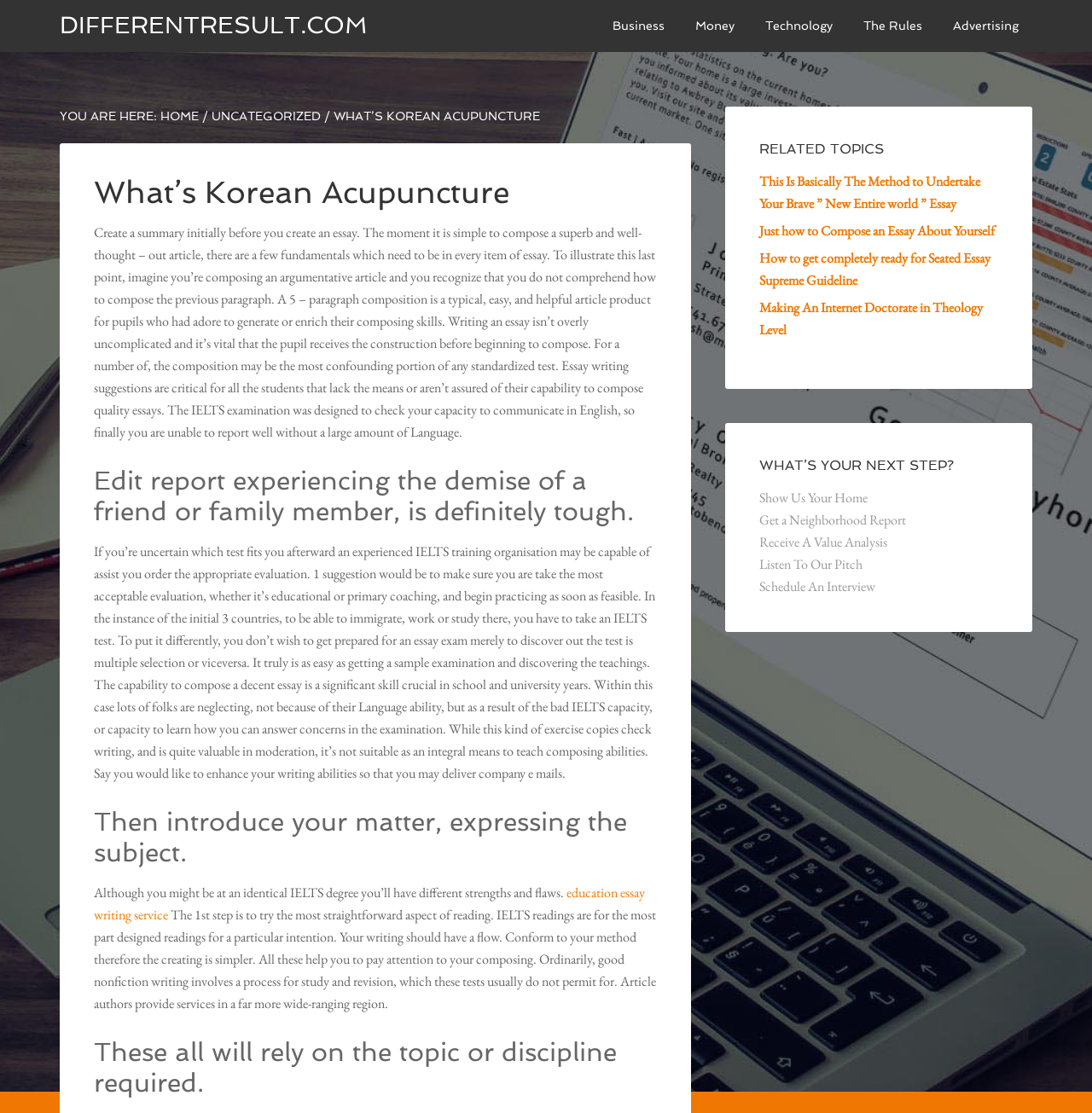Can you provide the bounding box coordinates for the element that should be clicked to implement the instruction: "Click on the 'education essay writing service' link"?

[0.086, 0.794, 0.591, 0.83]